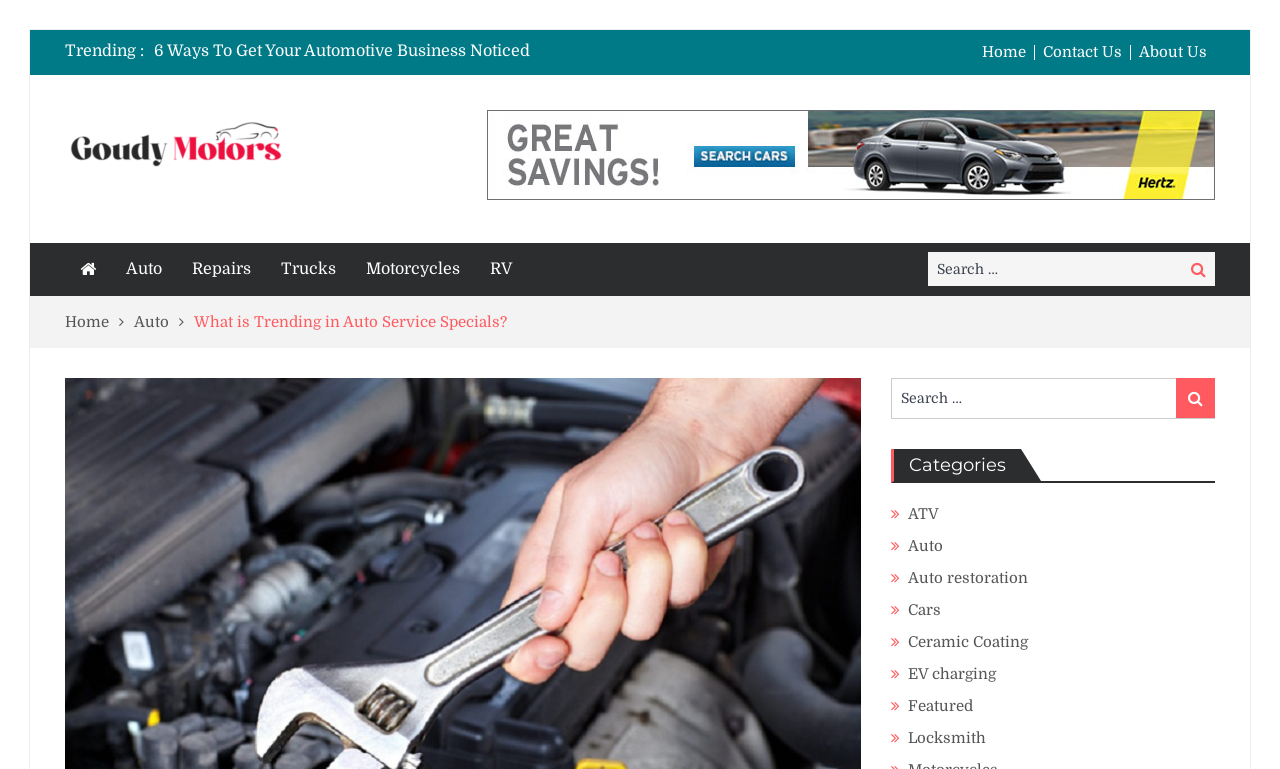Give a detailed account of the webpage.

The webpage is about auto service specials, specifically trending topics in this area. At the top, there is a title "What is Trending in Auto Service Specials?" followed by a dropdown list with an option "Guide to Corrosion Protection in Auto Repair Facilities". 

On the top-right corner, there are navigation links to "Home", "Contact Us", and "About Us". Below these links, there is a logo of "Goudy Motors" with an image and a link to the homepage. 

To the right of the logo, there are links to different categories of vehicles, including "Auto", "Repairs", "Trucks", "Motorcycles", and "RV". 

Below these links, there is a search bar with a placeholder text "Search for:" and a search button. 

On the left side, there is a navigation menu with breadcrumbs, showing the current page "What is Trending in Auto Service Specials?" under the "Auto" category. 

Further down, there is another search bar and a list of categories, including "ATV", "Auto", "Auto restoration", "Cars", "Ceramic Coating", "EV charging", "Featured", and "Locksmith".